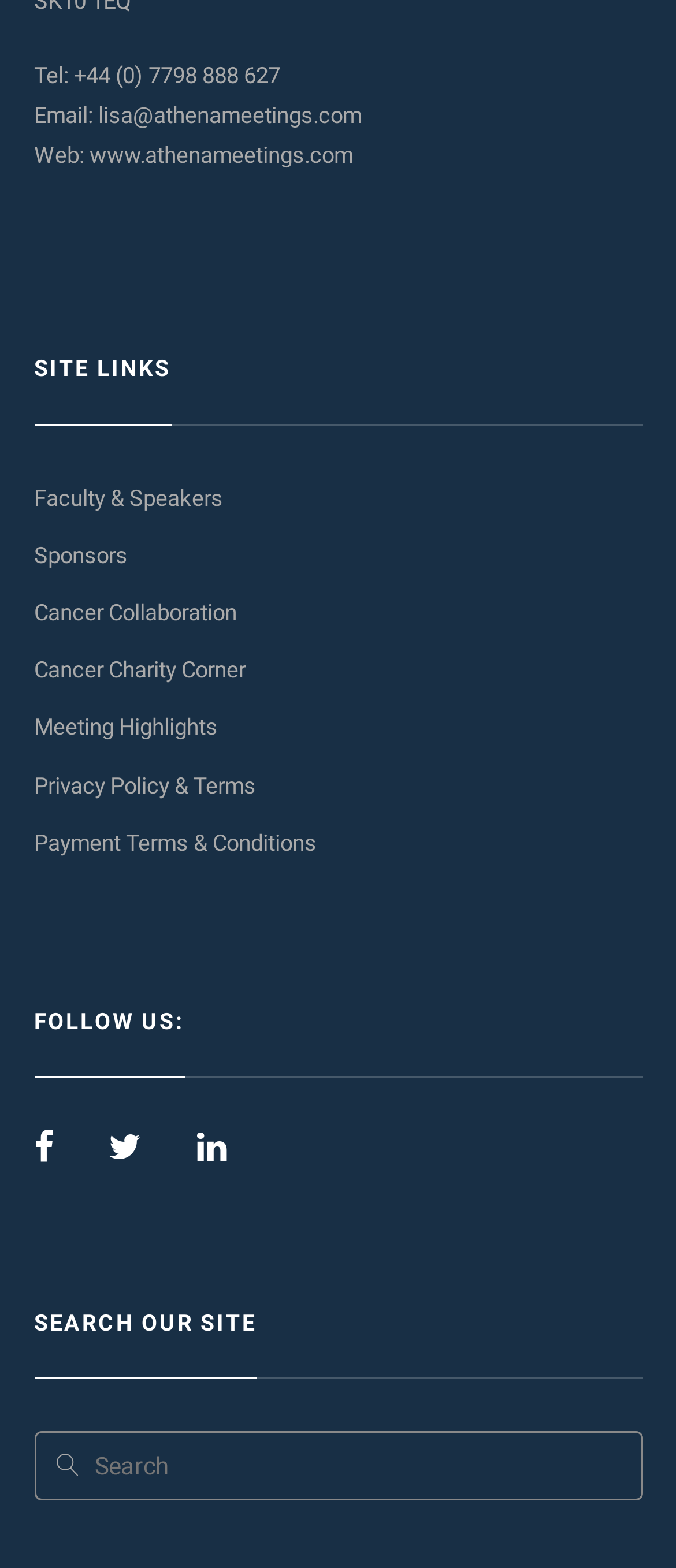Given the element description: "Privacy Policy & Terms", predict the bounding box coordinates of the UI element it refers to, using four float numbers between 0 and 1, i.e., [left, top, right, bottom].

[0.05, 0.492, 0.378, 0.509]